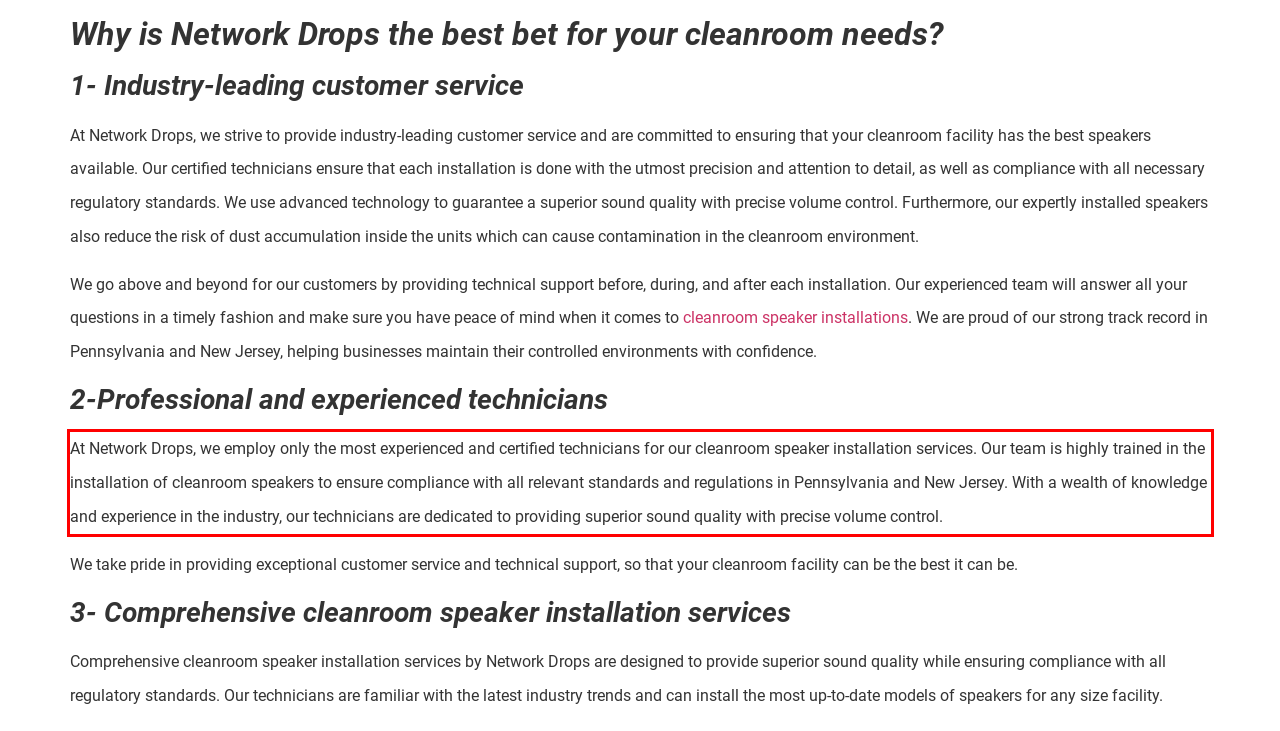Given a screenshot of a webpage containing a red bounding box, perform OCR on the text within this red bounding box and provide the text content.

At Network Drops, we employ only the most experienced and certified technicians for our cleanroom speaker installation services. Our team is highly trained in the installation of cleanroom speakers to ensure compliance with all relevant standards and regulations in Pennsylvania and New Jersey. With a wealth of knowledge and experience in the industry, our technicians are dedicated to providing superior sound quality with precise volume control.